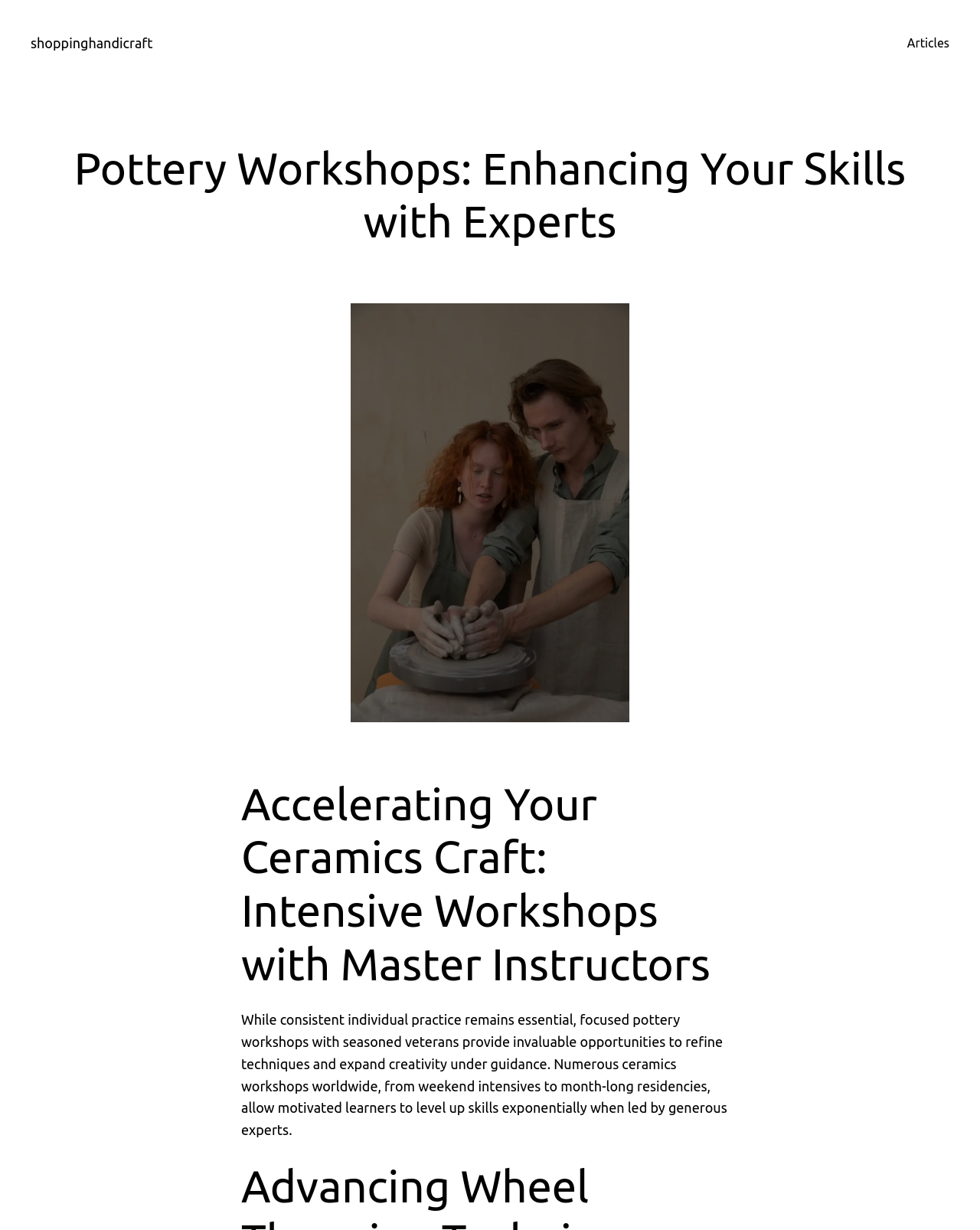Using the details from the image, please elaborate on the following question: What is the format of the pottery workshops?

According to the webpage, the pottery workshops are offered in various formats, ranging from weekend intensives to month-long residencies, which allows motivated learners to choose the format that suits them best.